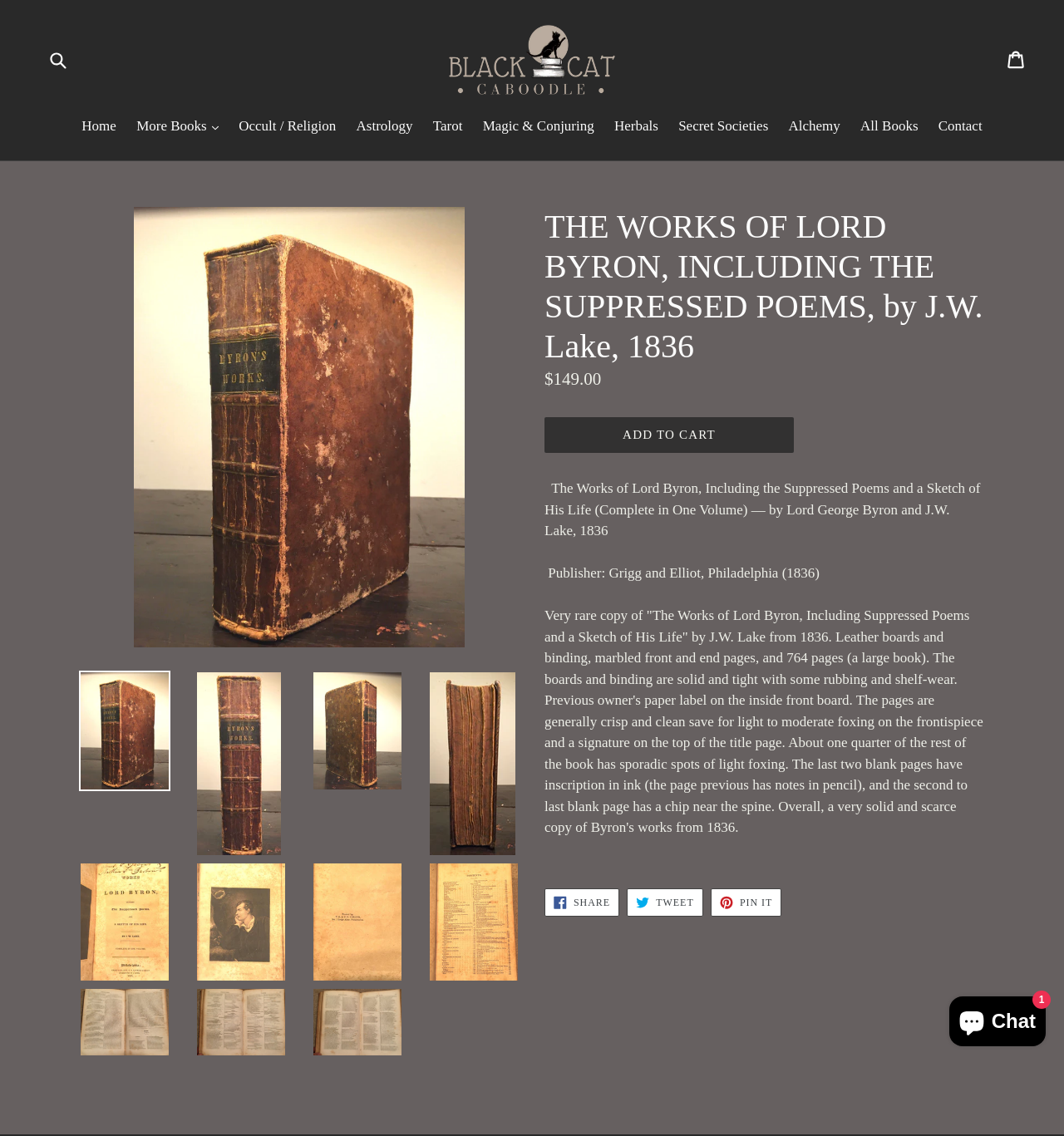Illustrate the webpage's structure and main components comprehensively.

This webpage appears to be an online bookstore, specifically showcasing a rare book titled "The Works of Lord Byron, Including the Suppressed Poems and a Sketch of His Life (Complete in One Volume)" by Lord George Byron and J.W. Lake, published in 1836. 

At the top of the page, there is a search bar and a navigation menu with links to "Home", "More Books", and various categories such as "Occult / Religion", "Astrology", "Tarot", and "Alchemy". On the right side, there is a cart icon and a link to "Contact". 

Below the navigation menu, there is a large image of the book cover, accompanied by a description of the book, including its condition, publication details, and a brief summary of its contents. The description is divided into paragraphs, with some sections highlighted in bold font. 

To the right of the book description, there are several links to share the book on social media platforms such as Facebook, Twitter, and Pinterest. 

At the bottom of the page, there is a chat window for Shopify online store customer support. 

Throughout the page, there are several images of the book, including its cover and interior pages, which are scattered across the page in a grid-like pattern.